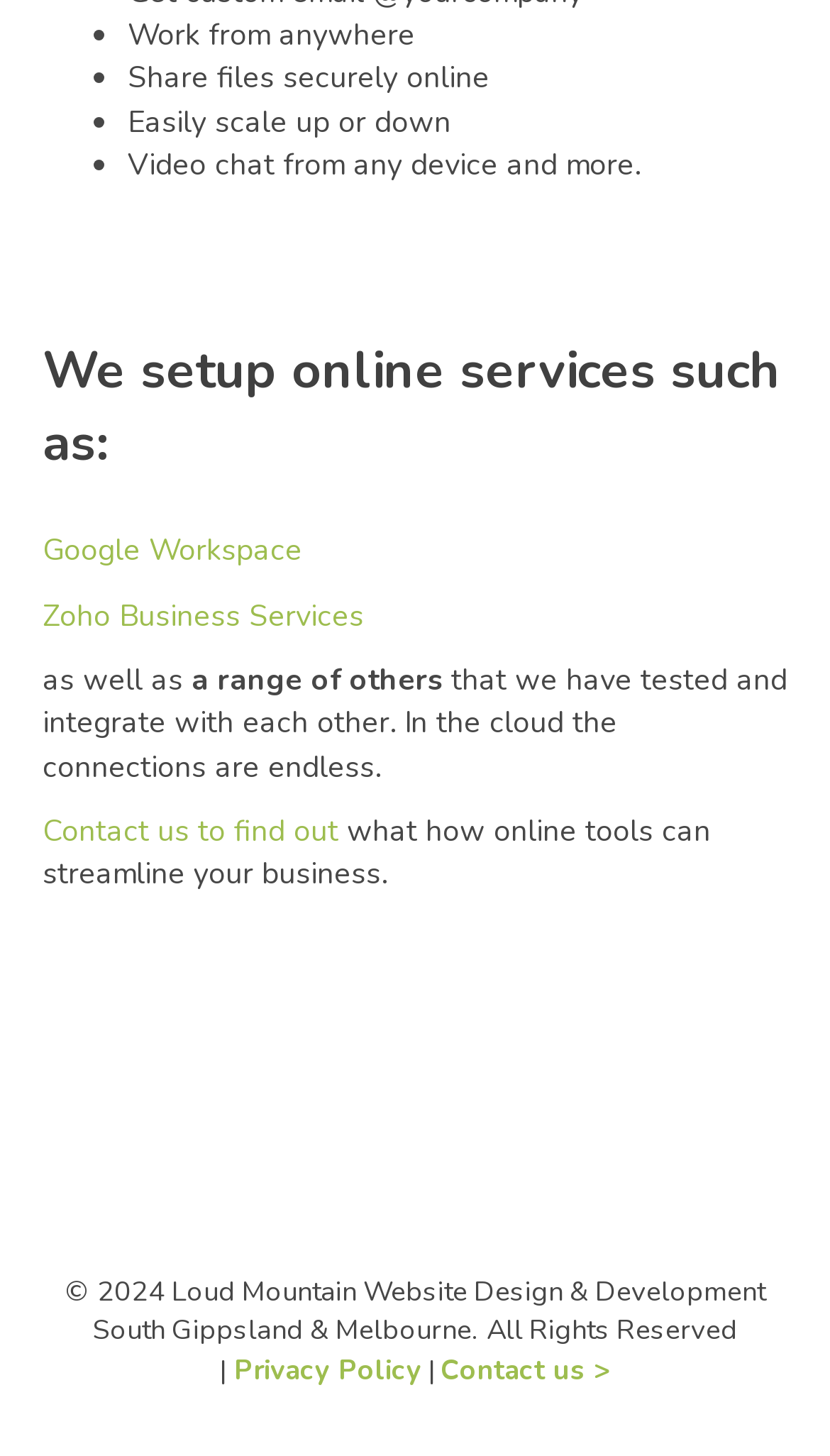What is the year of copyright mentioned at the bottom of the webpage?
Utilize the image to construct a detailed and well-explained answer.

The year of copyright mentioned at the bottom of the webpage is '2024', as indicated by the StaticText element with the text '© 2024 Loud Mountain Website Design & Development South Gippsland & Melbourne.' and bounding box coordinates [0.078, 0.874, 0.922, 0.927].